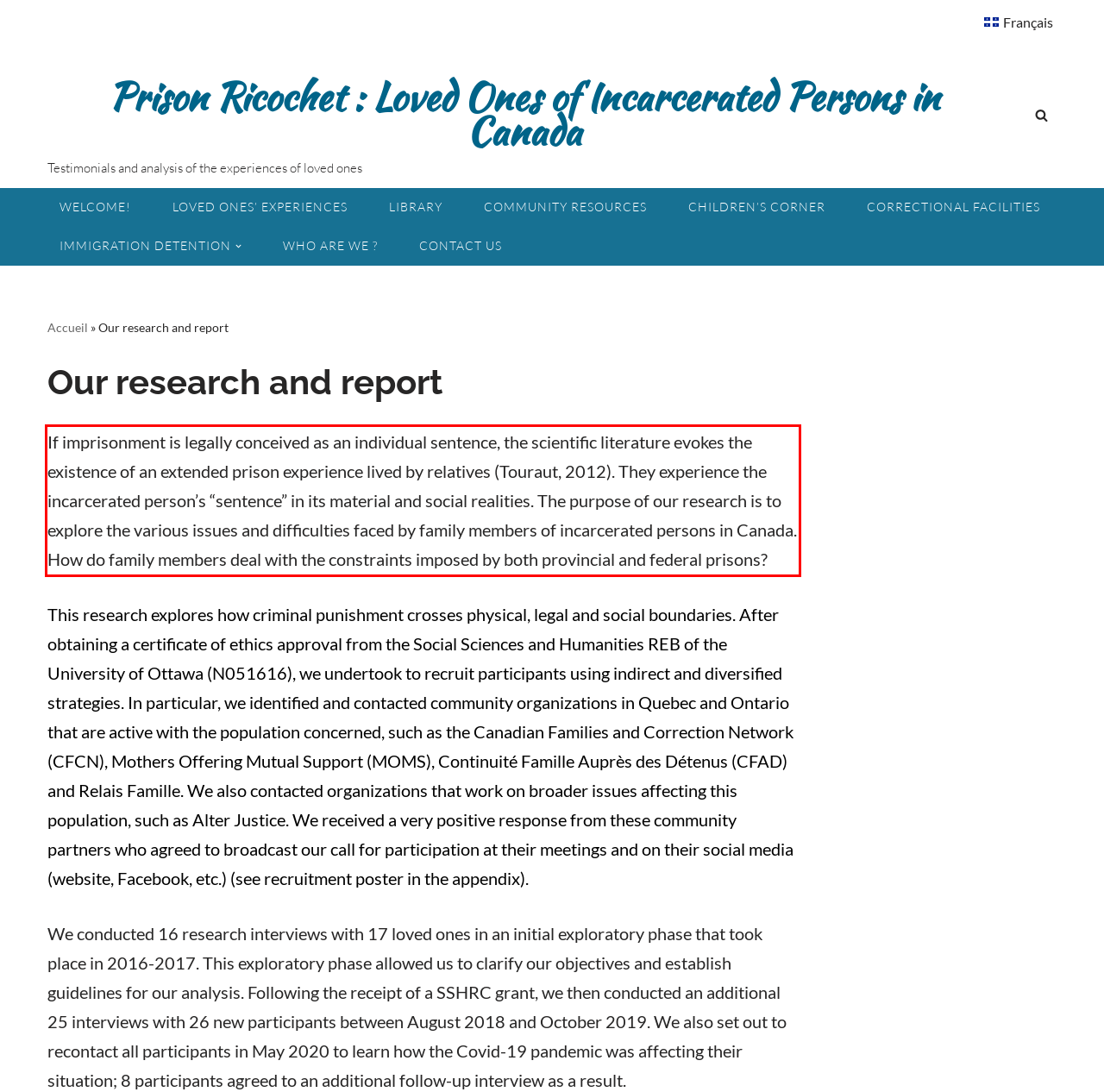In the given screenshot, locate the red bounding box and extract the text content from within it.

If imprisonment is legally conceived as an individual sentence, the scientific literature evokes the existence of an extended prison experience lived by relatives (Touraut, 2012). They experience the incarcerated person’s “sentence” in its material and social realities. The purpose of our research is to explore the various issues and difficulties faced by family members of incarcerated persons in Canada. How do family members deal with the constraints imposed by both provincial and federal prisons?